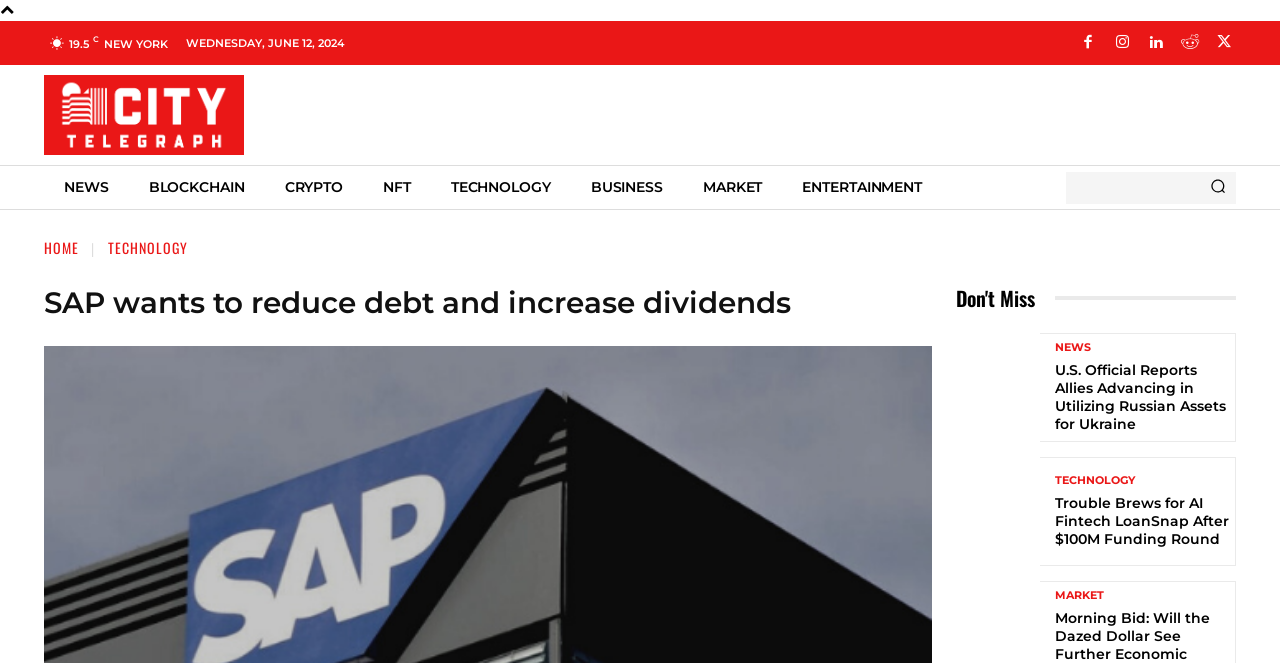What is the company mentioned in the webpage?
Look at the image and respond to the question as thoroughly as possible.

I found the company name by looking at the heading element with the text 'SAP wants to reduce debt and increase dividends' which is a prominent heading on the webpage, indicating that the article is about SAP.